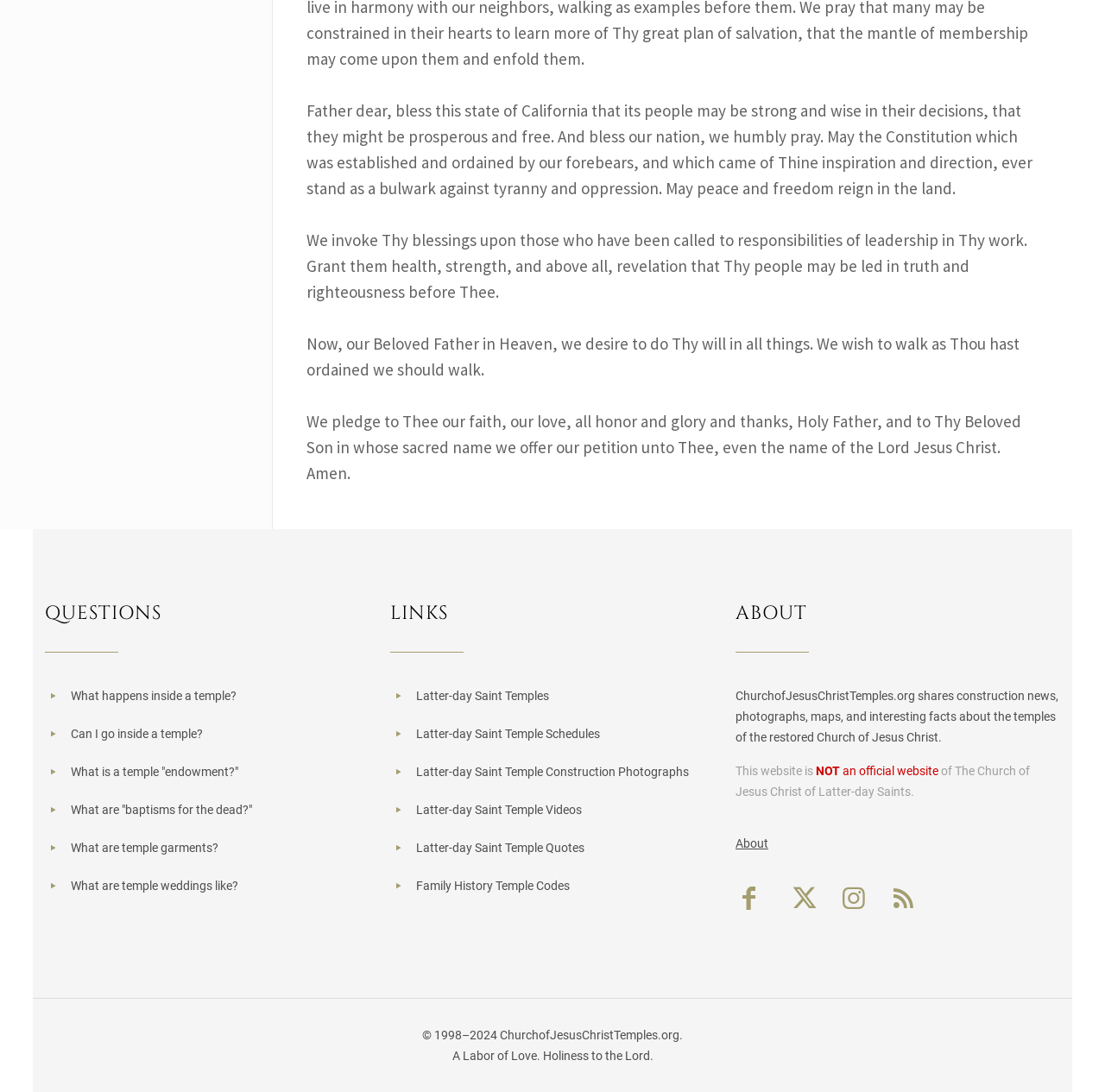Locate the UI element described as follows: "7 Common Issues and Troubleshooting". Return the bounding box coordinates as four float numbers between 0 and 1 in the order [left, top, right, bottom].

None